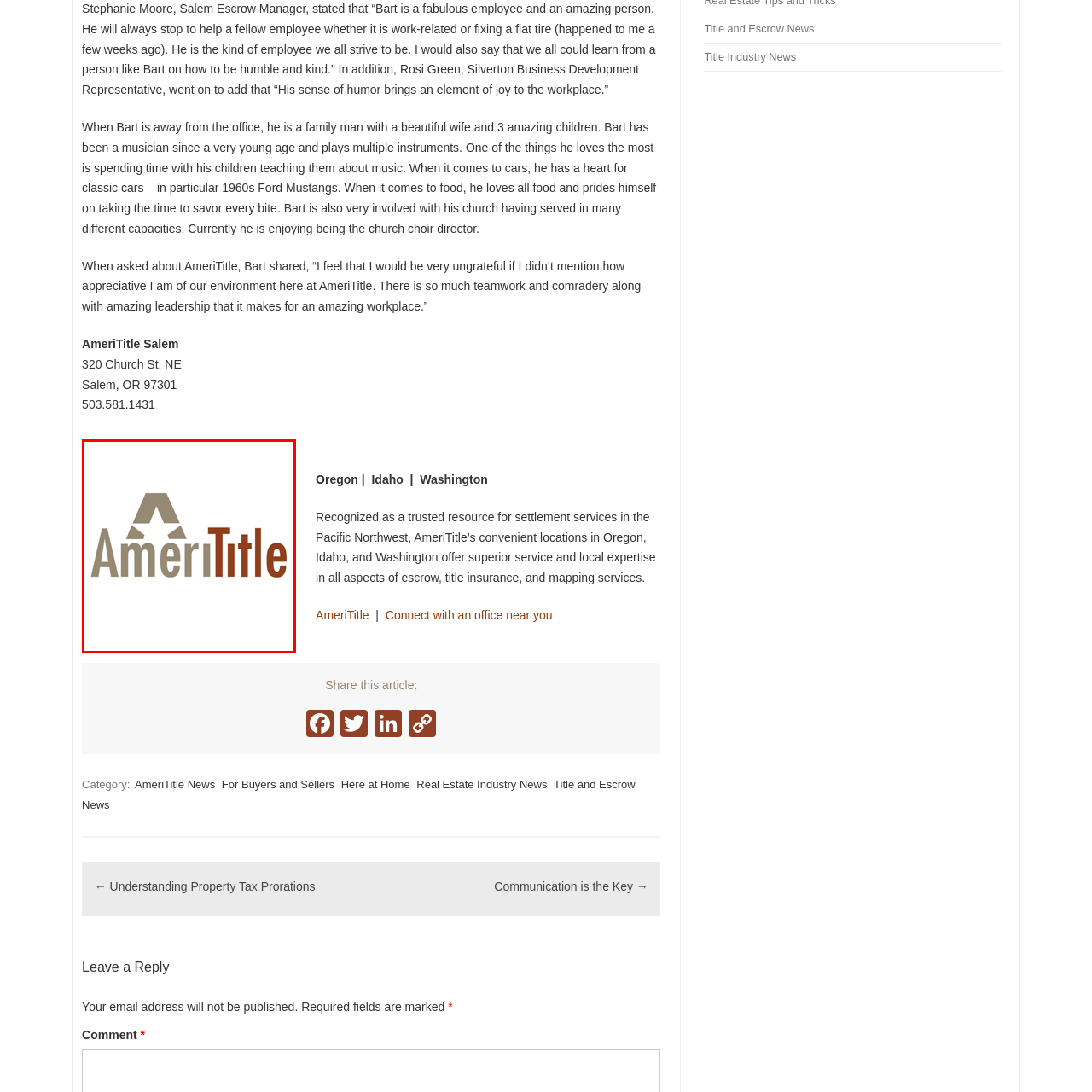In which states does AmeriTitle offer its services?
Examine the red-bounded area in the image carefully and respond to the question with as much detail as possible.

According to the caption, AmeriTitle offers its services in the Pacific Northwest, which includes the states of Oregon, Idaho, and Washington.